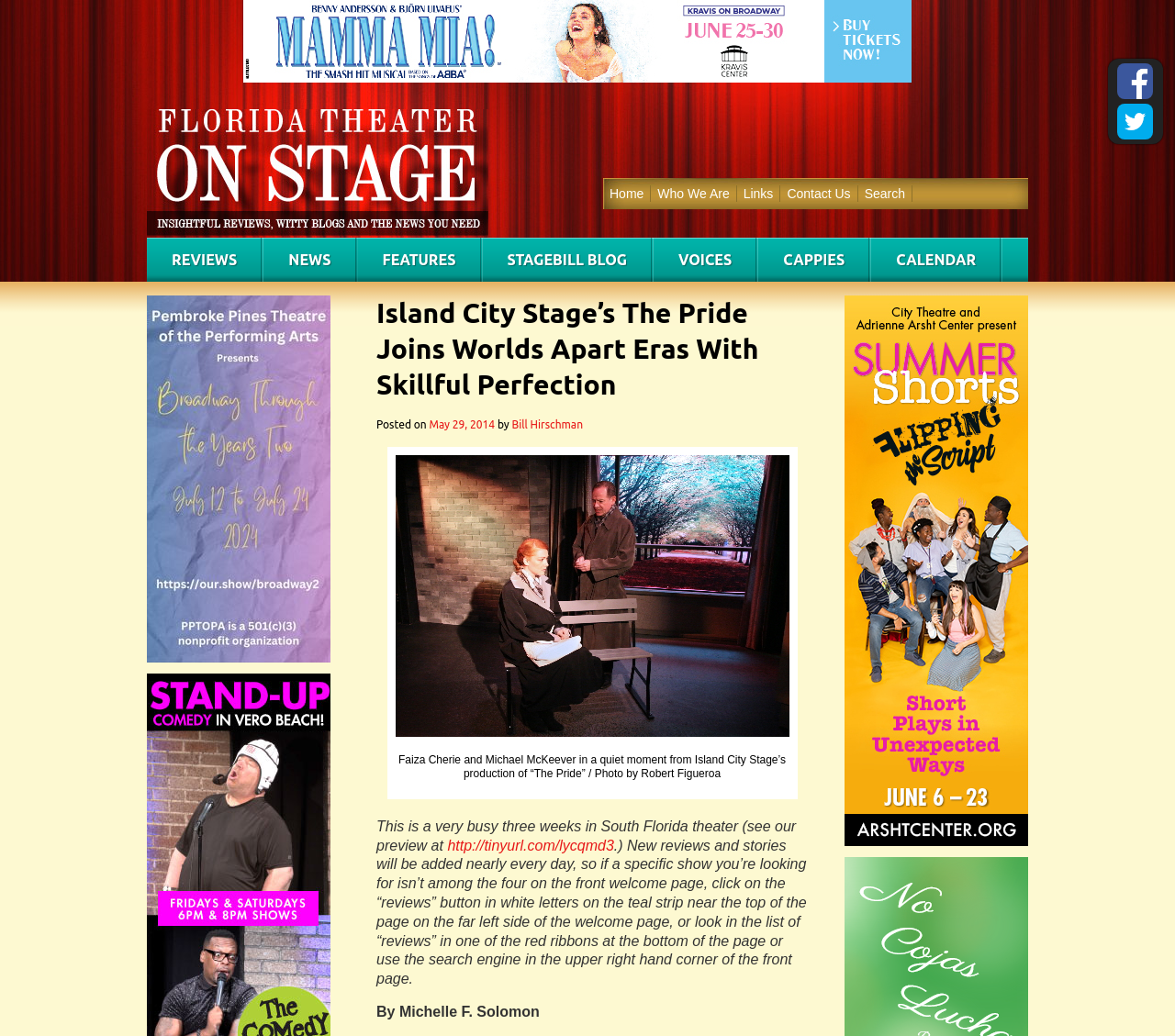Determine the coordinates of the bounding box for the clickable area needed to execute this instruction: "Read the review of 'The Pride'".

[0.32, 0.285, 0.688, 0.389]